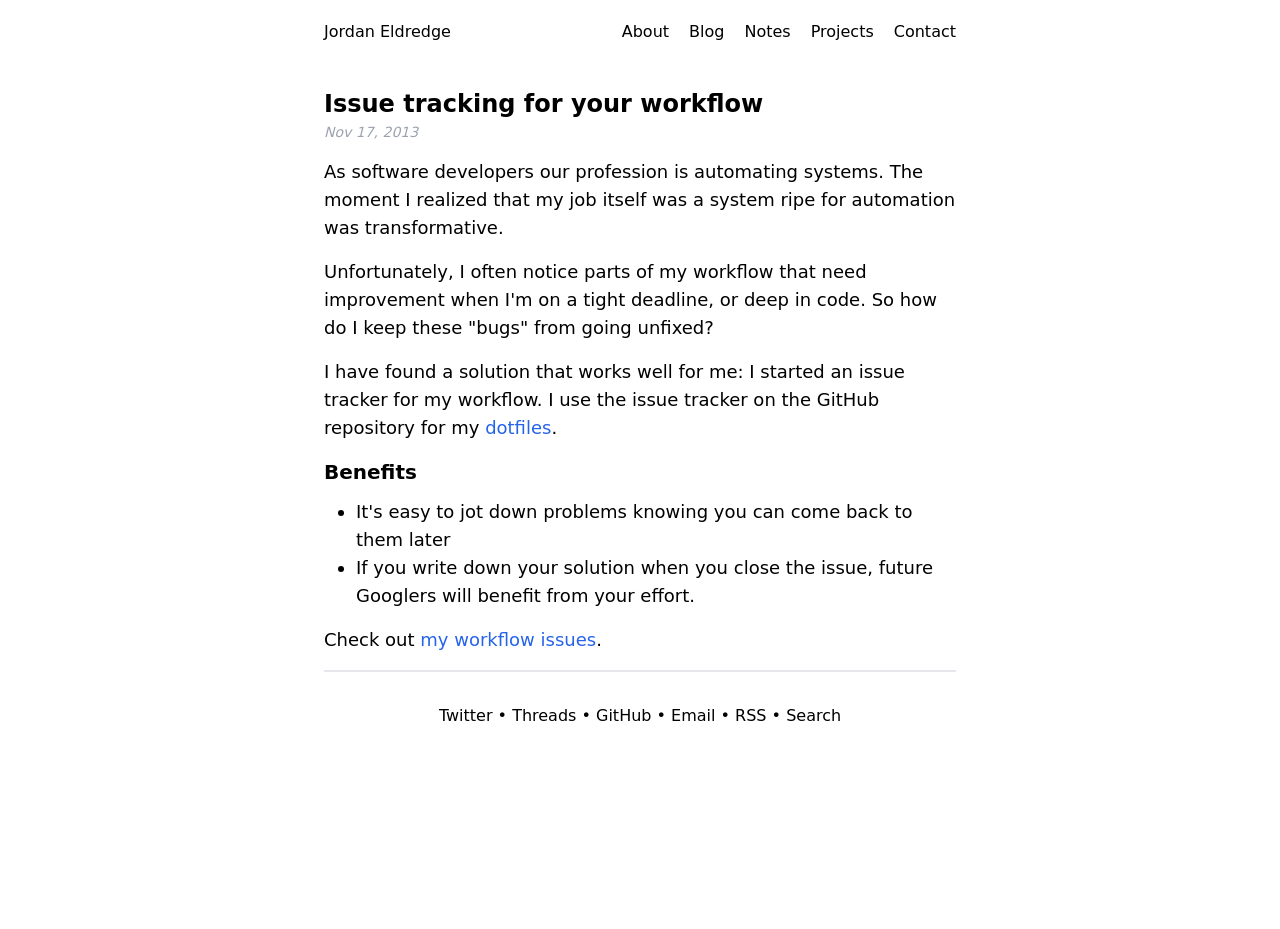What is the purpose of the issue tracker?
From the screenshot, provide a brief answer in one word or phrase.

To improve workflow